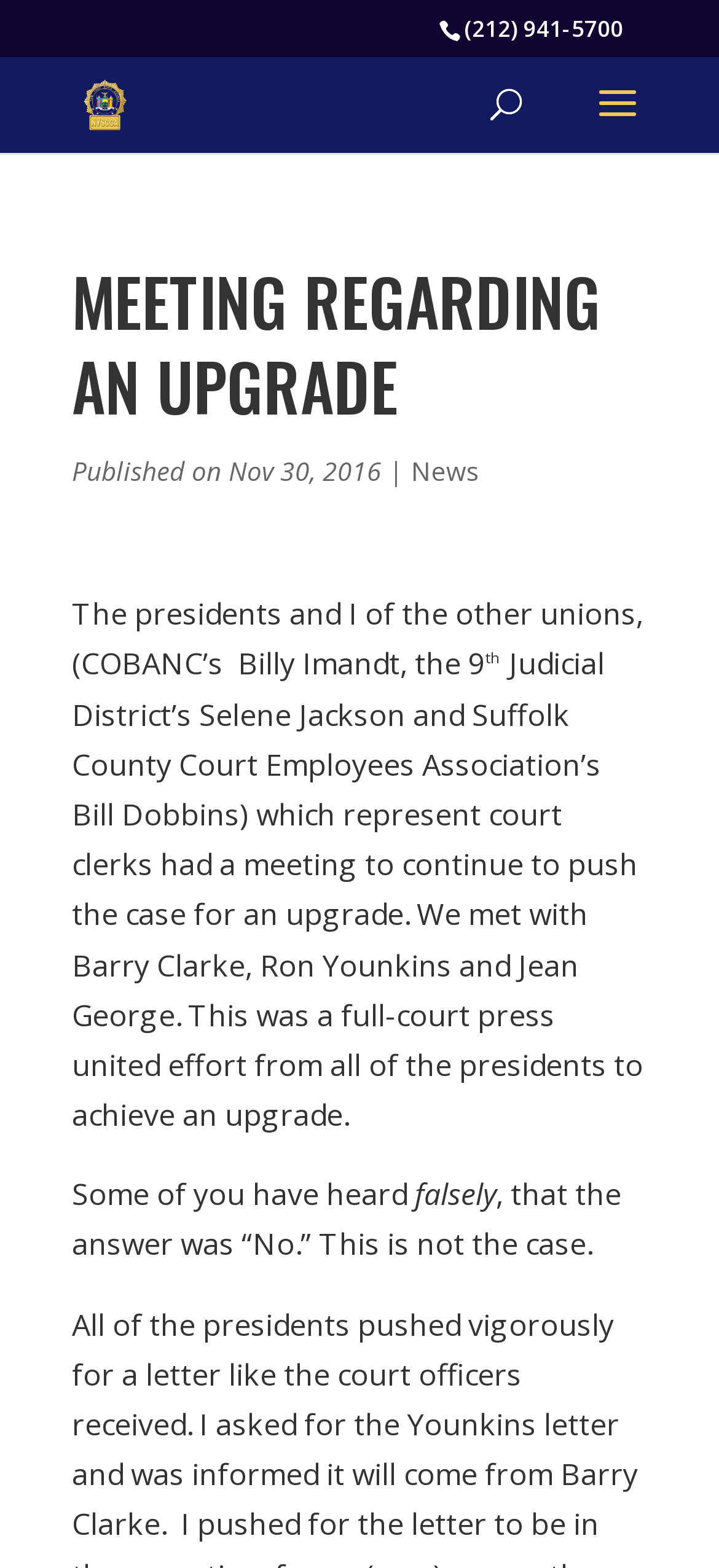What is the name of the association? Refer to the image and provide a one-word or short phrase answer.

New York State Court Clerks Association